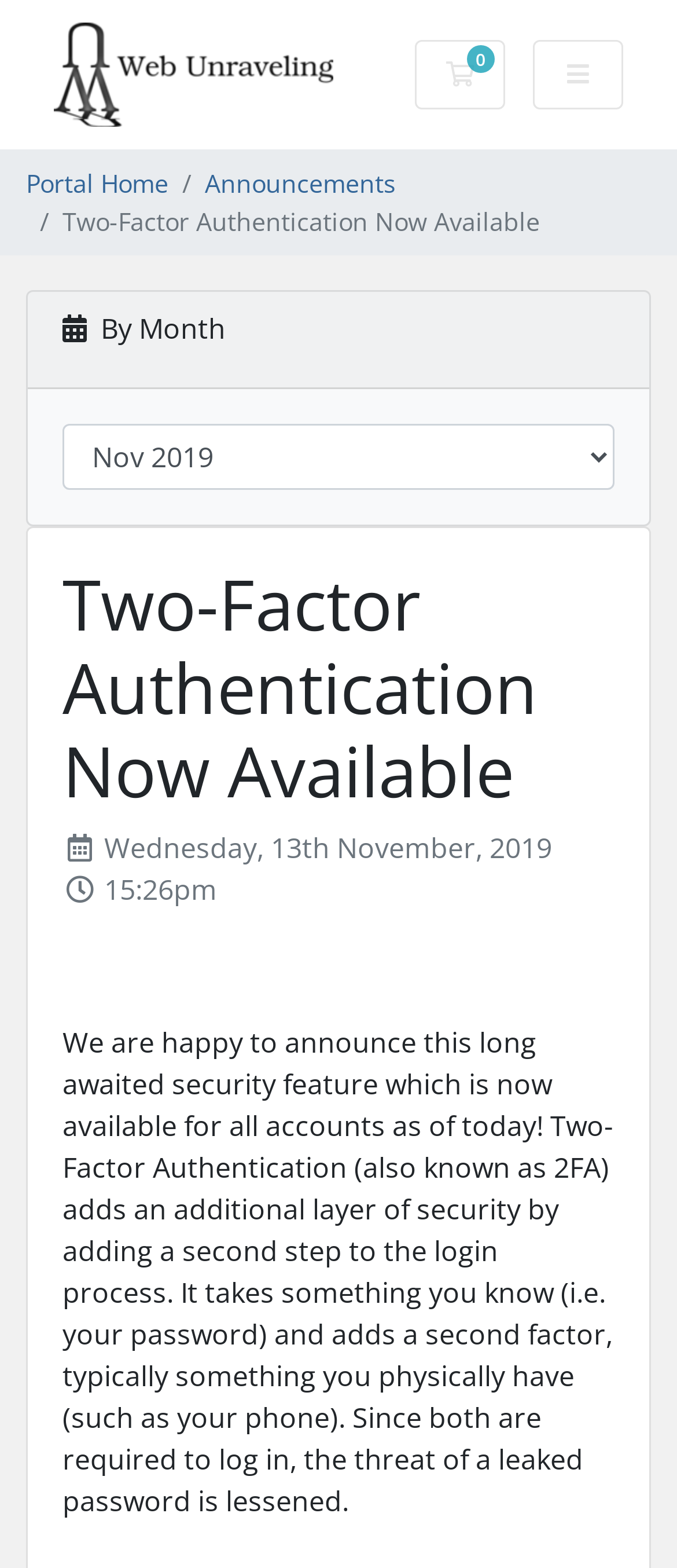Offer a detailed account of what is visible on the webpage.

The webpage is titled "Announcements - Web Unraveling" and features a prominent link to "Web Unraveling" at the top left, accompanied by an image with the same name. To the right of this link, there is a shopping cart icon with a count of 0, and a button with a search icon.

Below these top-level elements, a navigation breadcrumb is displayed across the full width of the page, containing links to "Portal Home" and "Announcements". A static text element announces "Two-Factor Authentication Now Available" in a prominent position.

Further down, a heading indicates that the content is organized "By Month". A combobox is placed below this heading, allowing users to select a specific month. The main content of the page is a series of announcements, with the first one titled "Two-Factor Authentication Now Available". This announcement is dated "Wednesday, 13th November, 2019" and timed at "15:26pm". The text of the announcement explains the benefits of two-factor authentication, which adds an extra layer of security to the login process.

Overall, the webpage appears to be a listing of announcements, with a focus on the latest news and updates from Web Unraveling.